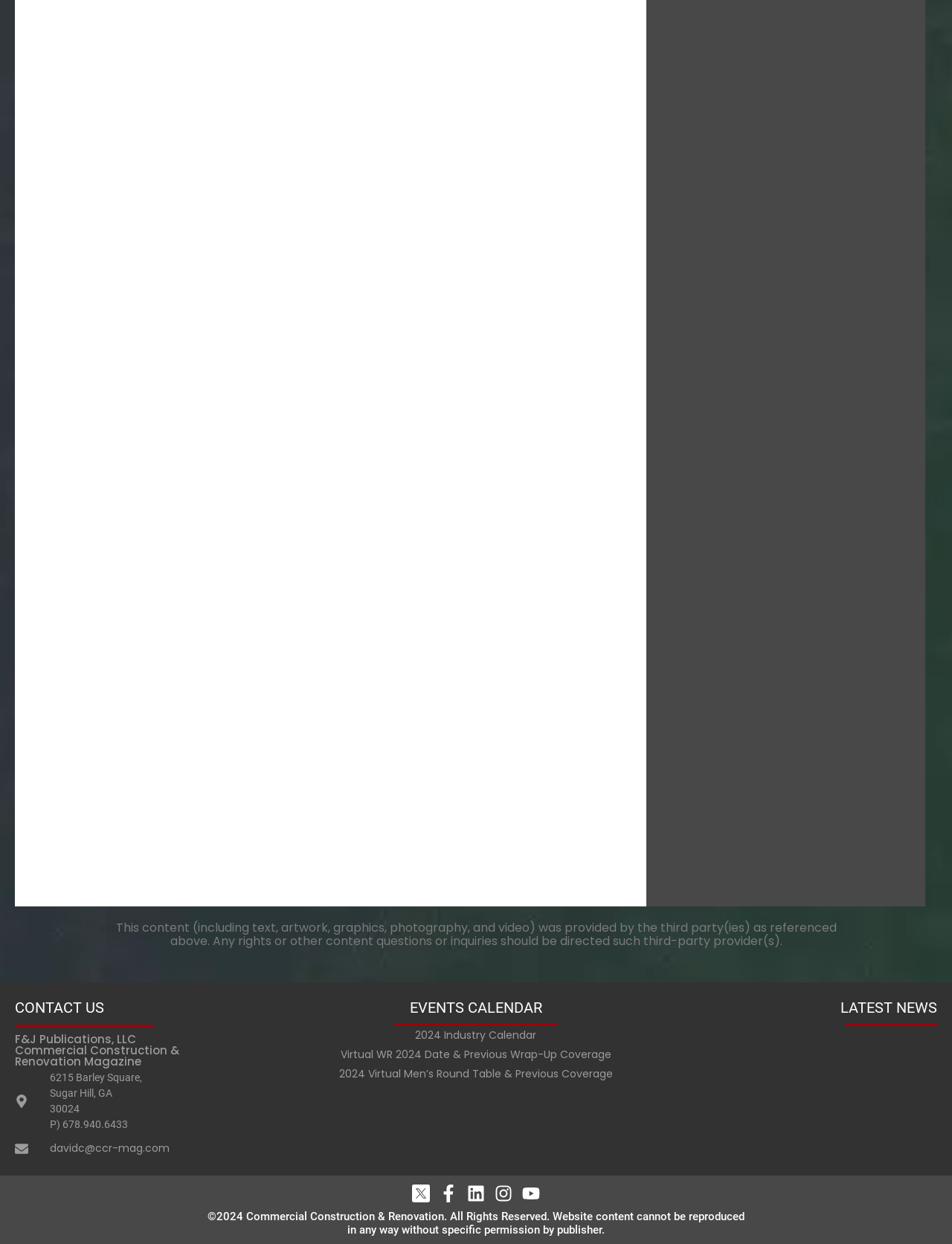Identify and provide the bounding box for the element described by: "2024 Industry Calendar".

[0.356, 0.826, 0.644, 0.839]